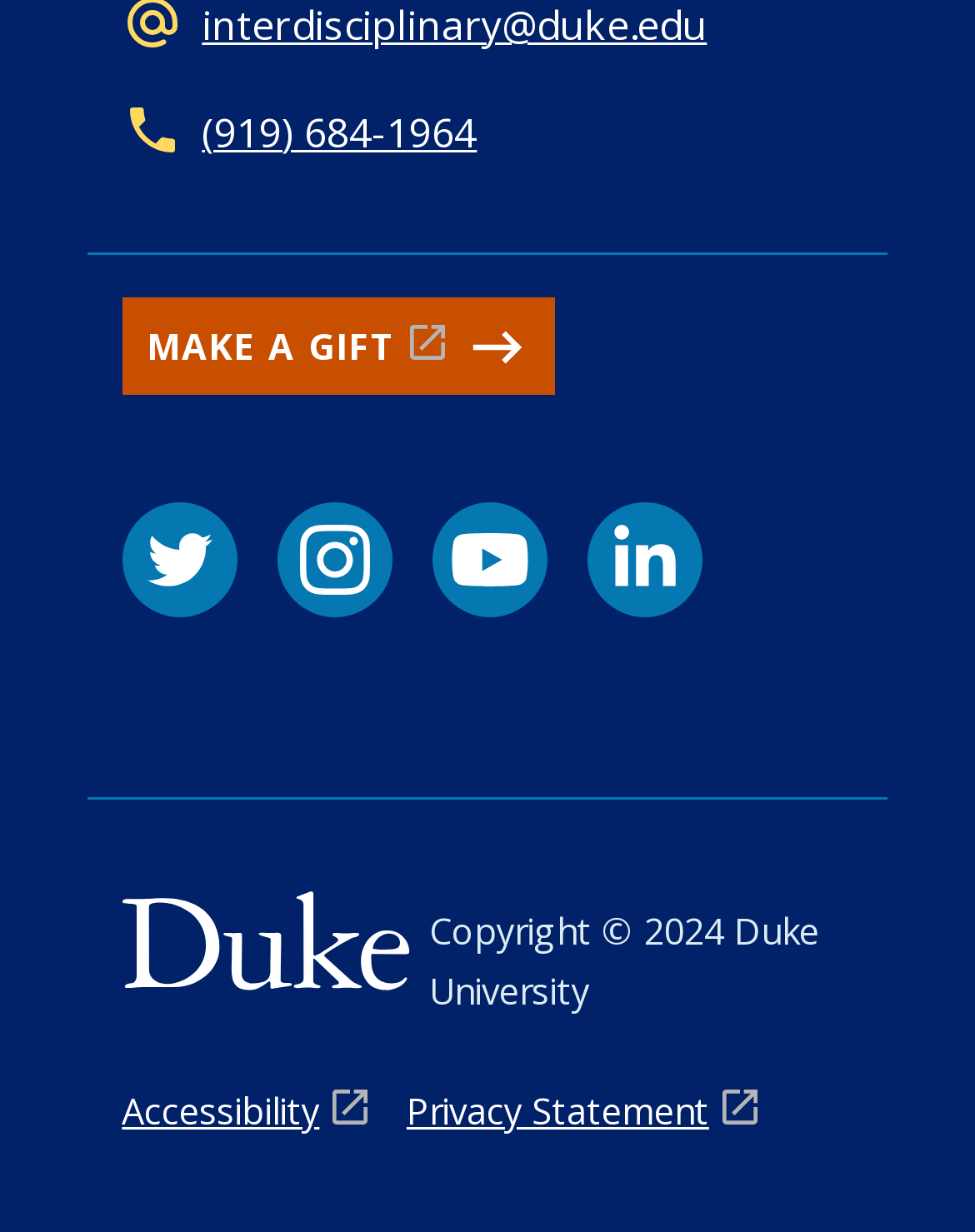Identify the bounding box coordinates of the clickable section necessary to follow the following instruction: "Visit Twitter page". The coordinates should be presented as four float numbers from 0 to 1, i.e., [left, top, right, bottom].

[0.125, 0.408, 0.243, 0.501]